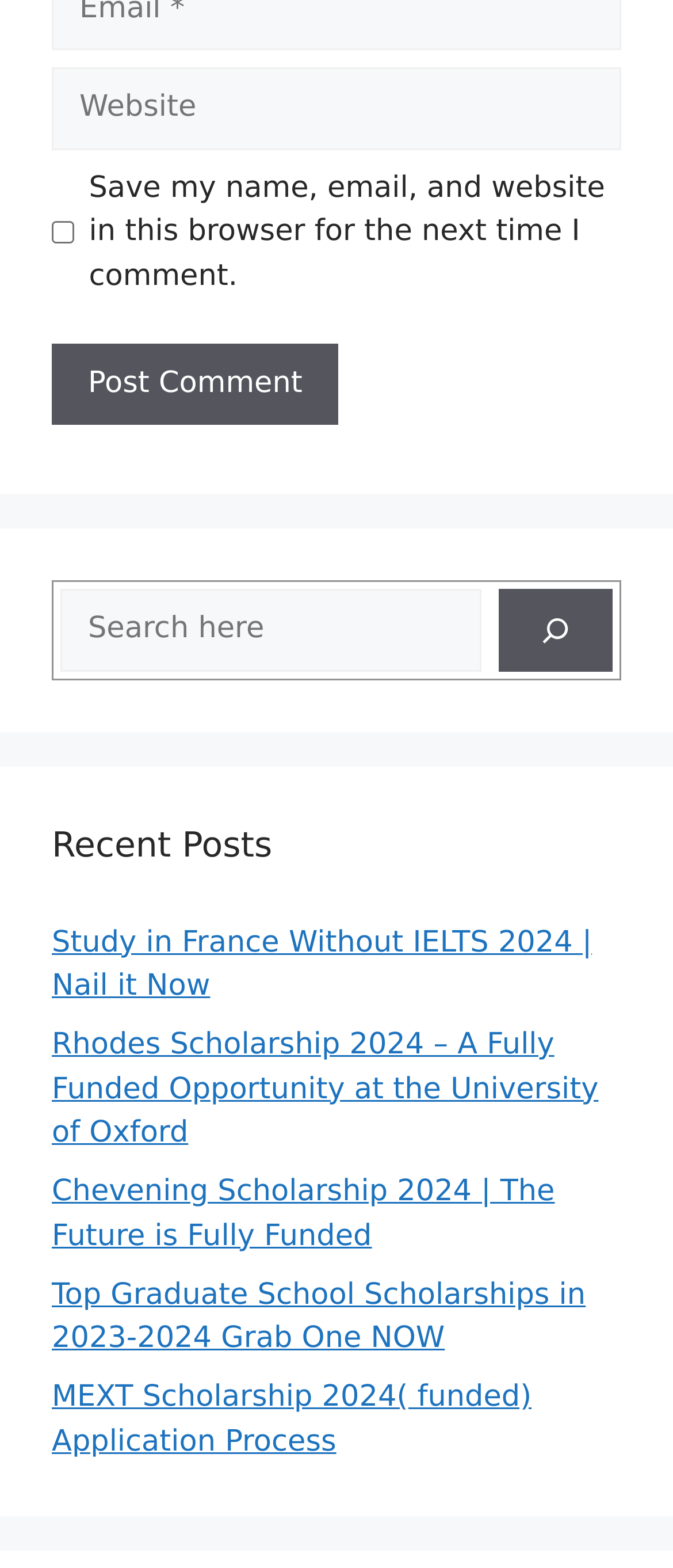Please determine the bounding box coordinates for the element that should be clicked to follow these instructions: "Post a comment".

[0.077, 0.219, 0.503, 0.271]